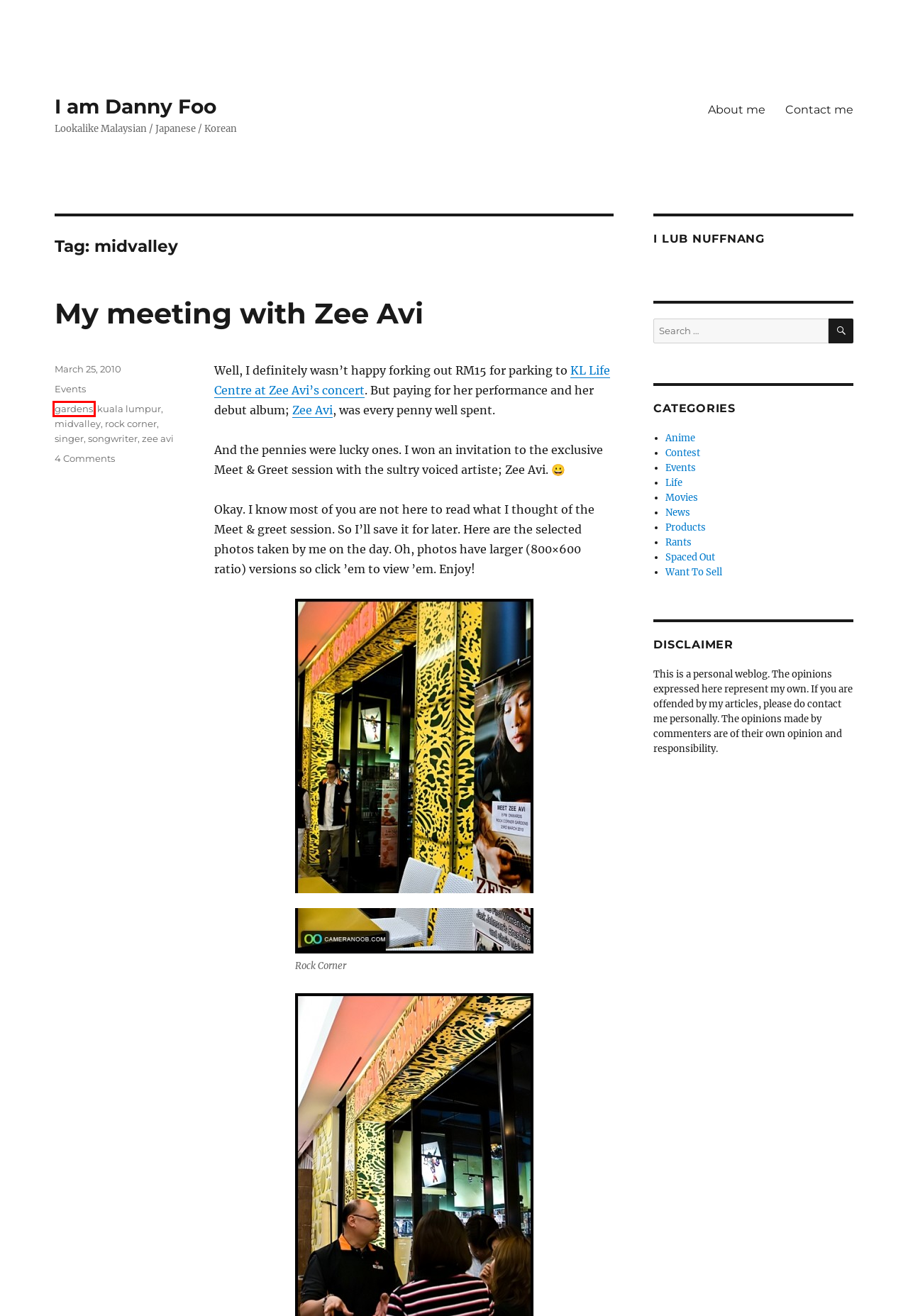You are provided with a screenshot of a webpage that has a red bounding box highlighting a UI element. Choose the most accurate webpage description that matches the new webpage after clicking the highlighted element. Here are your choices:
A. Spaced Out  | I am Danny Foo
B. rock corner  | I am Danny Foo
C. Movies  | I am Danny Foo
D. gardens  | I am Danny Foo
E. Rants  | I am Danny Foo
F. kuala lumpur  | I am Danny Foo
G. songwriter  | I am Danny Foo
H. Want To Sell  | I am Danny Foo

D